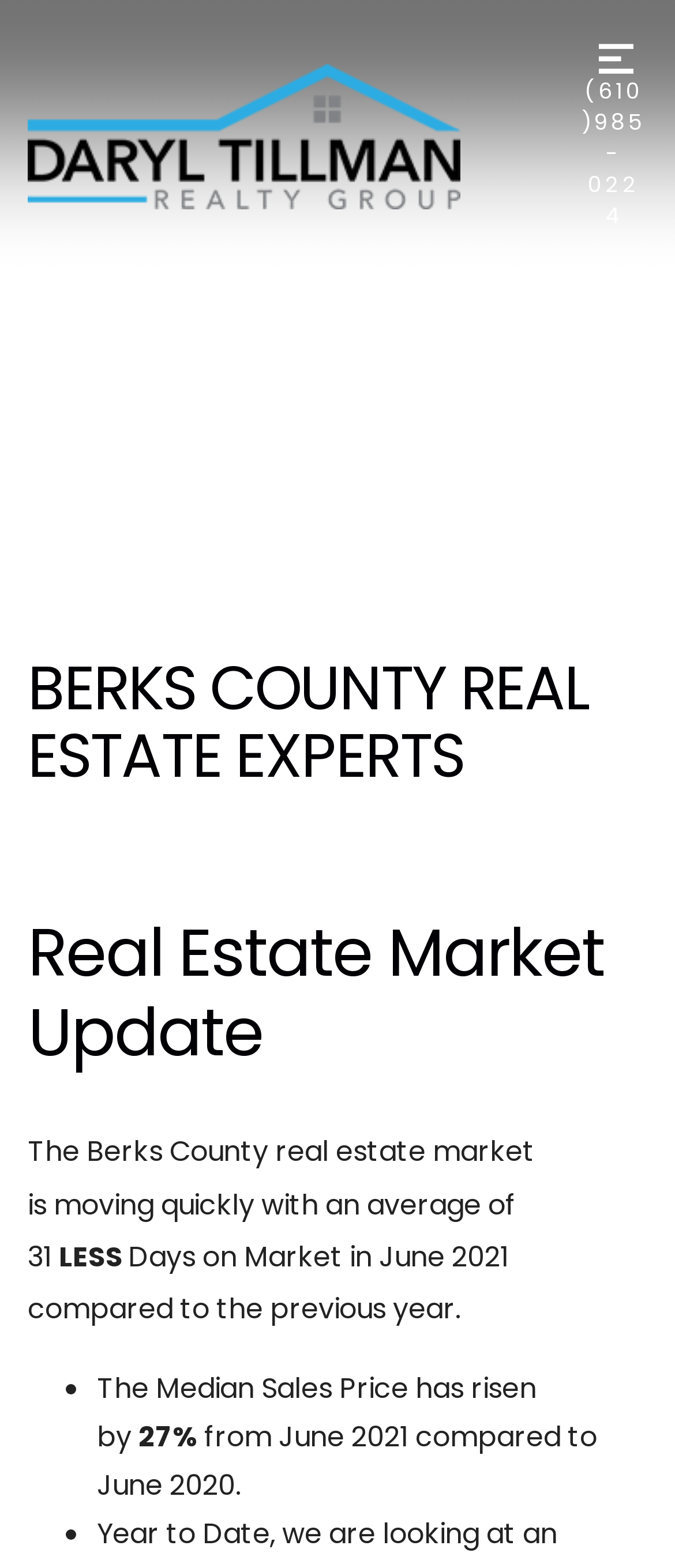Create a detailed summary of all the visual and textual information on the webpage.

Here is the detailed description of the webpage:

At the top left of the page, there is a link to the homepage, accompanied by an image of "Daryl Tillman Realty Group". To the right of this, there is a phone number link "(610)985-0224". A "Menu" button is located at the top right corner, with a small "Menu" icon inside.

Below these top elements, a prominent heading "BERKS COUNTY REAL ESTATE EXPERTS" spans across the page. Underneath this heading, there is a subheading "Real Estate Market Update" followed by a paragraph of text. The text describes the Berks County real estate market, stating that it is moving quickly with an average of 31 less days on the market in June 2021 compared to the previous year.

The text continues, mentioning that the Median Sales Price has risen by 27% from June 2021 compared to June 2020. These points are presented in a list format, with bullet points ("•") preceding each statement.